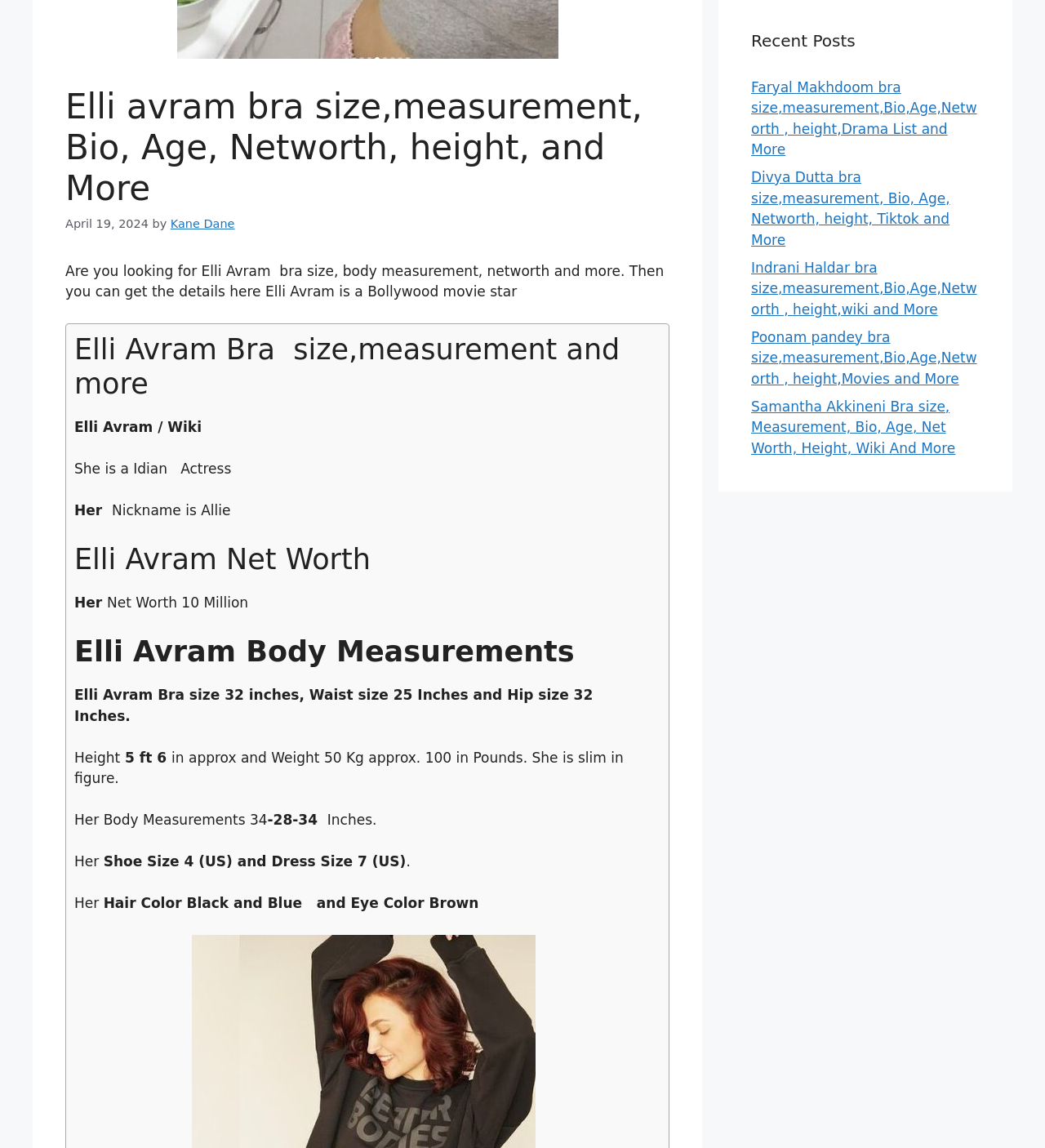Locate the bounding box for the described UI element: "Kane Dane". Ensure the coordinates are four float numbers between 0 and 1, formatted as [left, top, right, bottom].

[0.163, 0.189, 0.225, 0.201]